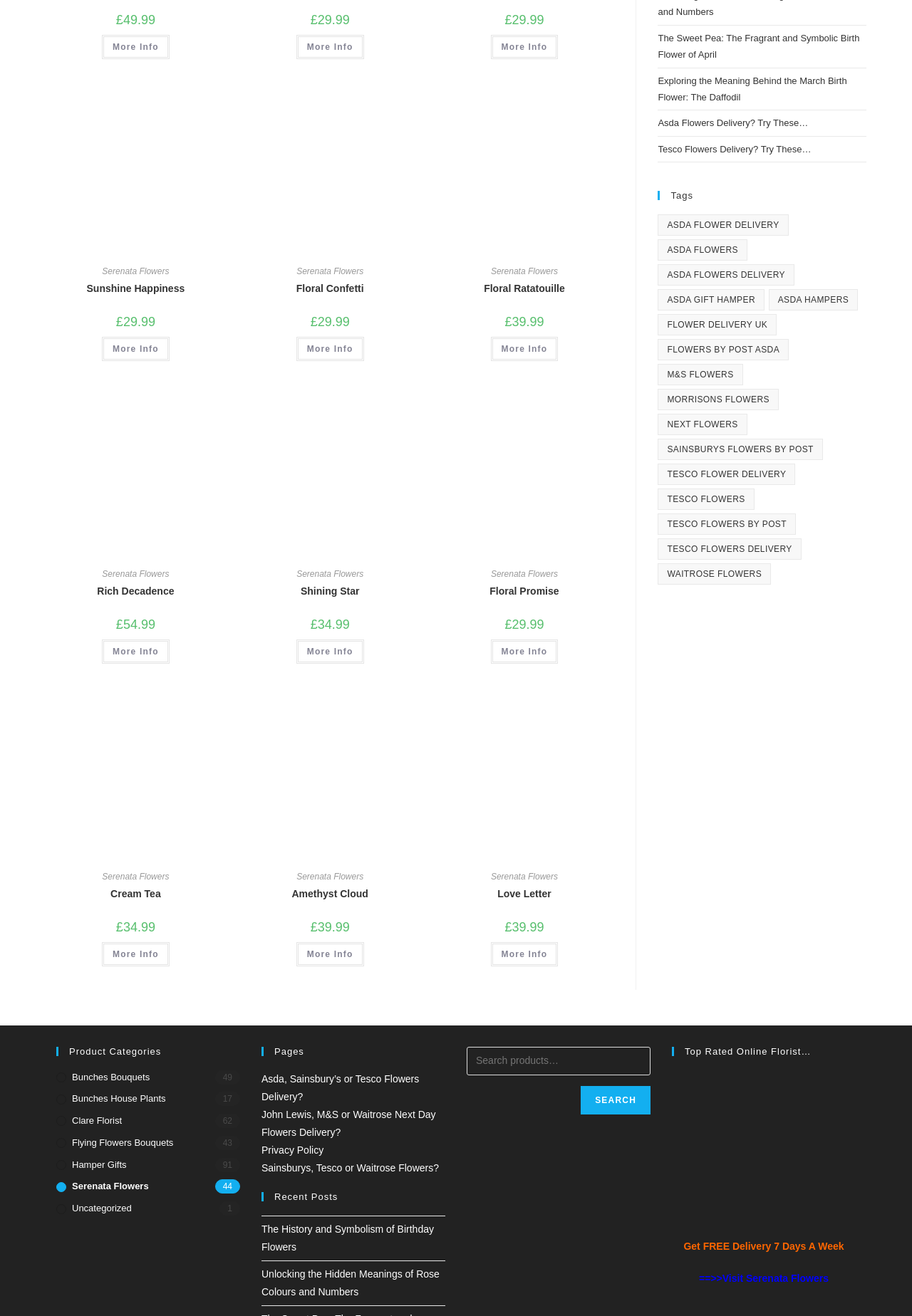Please answer the following question using a single word or phrase: 
How many flower arrangements are shown on this webpage?

10